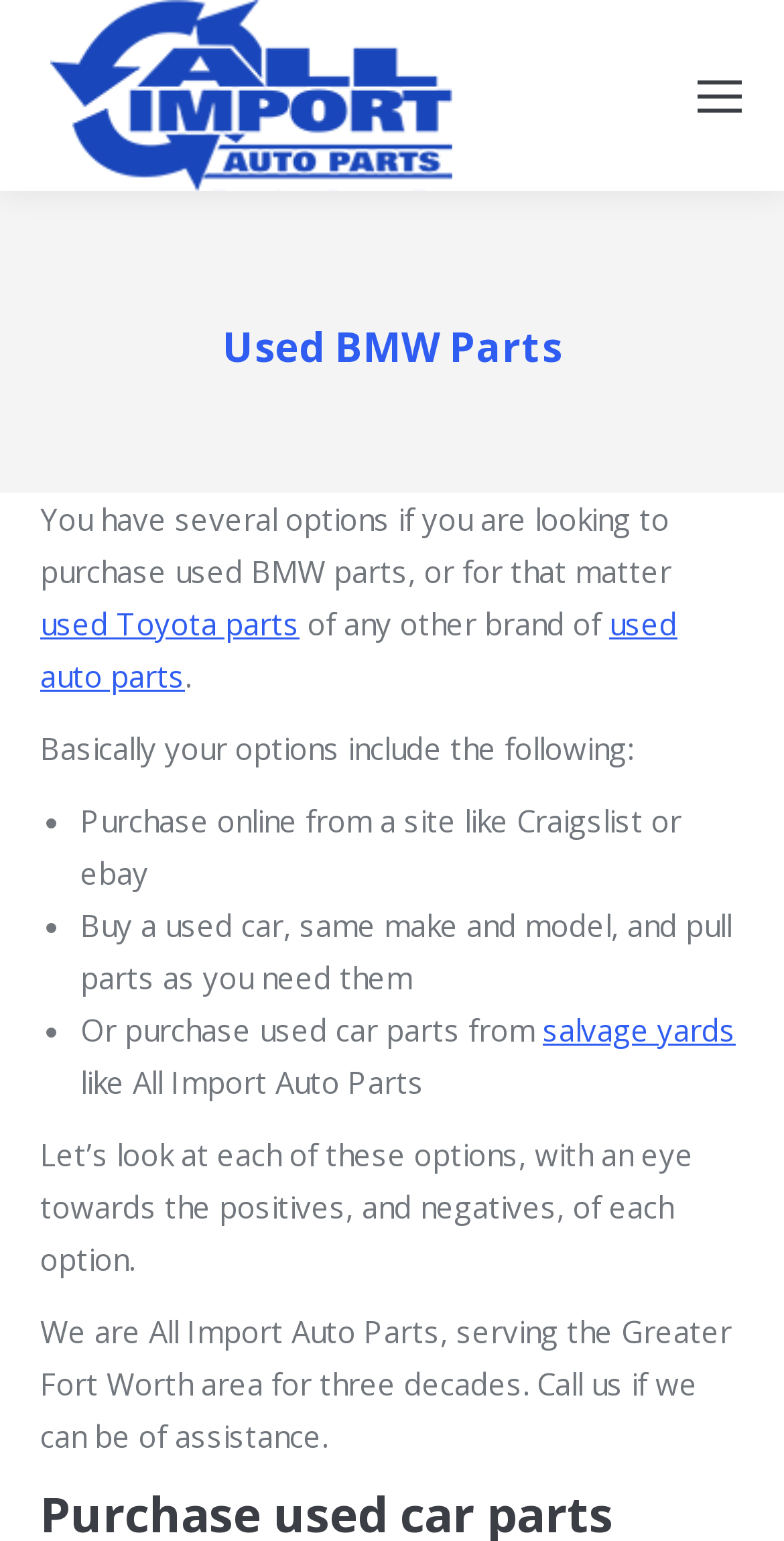How long has the company been serving the Greater Fort Worth area?
Look at the image and respond with a one-word or short-phrase answer.

Three decades